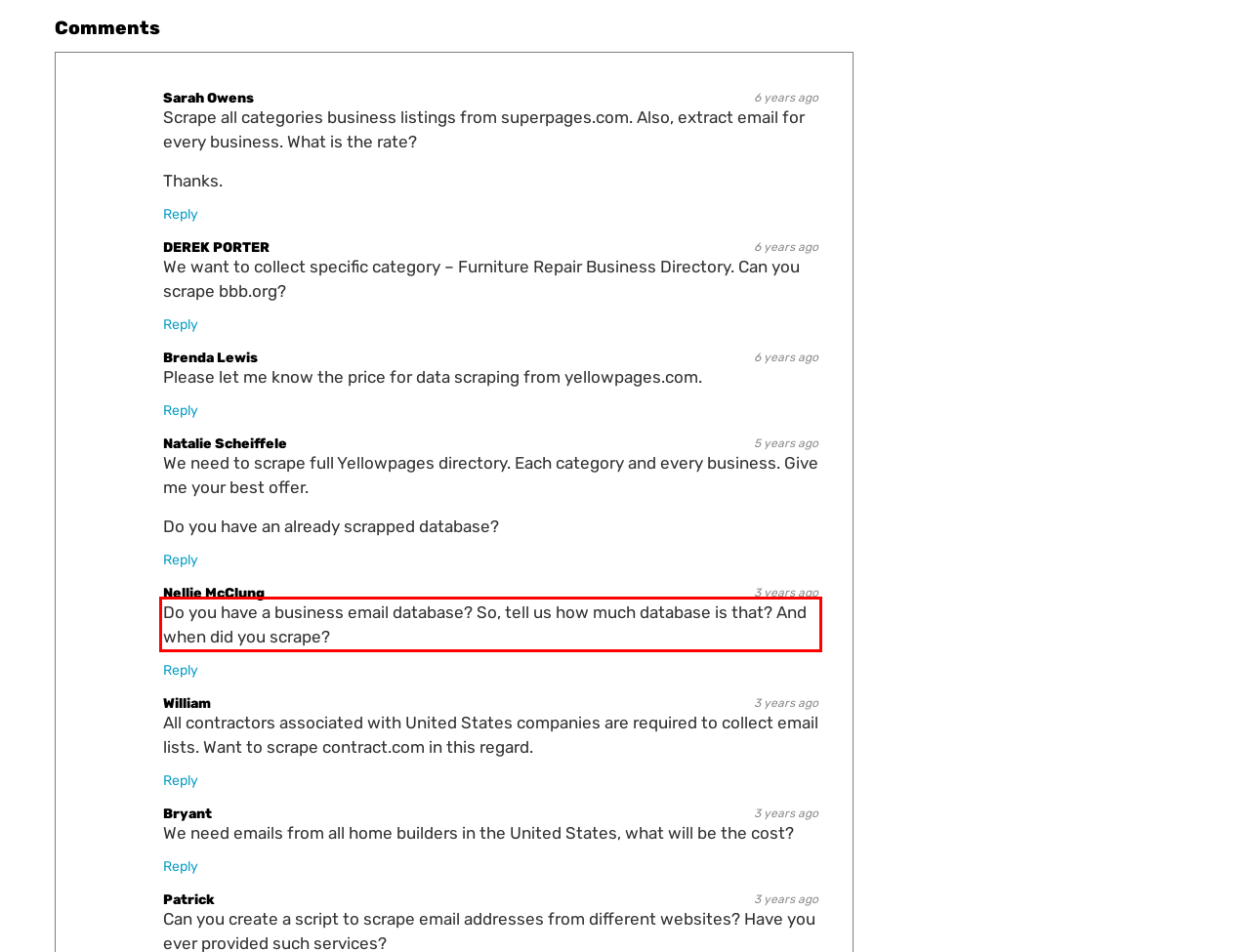Inspect the webpage screenshot that has a red bounding box and use OCR technology to read and display the text inside the red bounding box.

Do you have a business email database? So, tell us how much database is that? And when did you scrape?